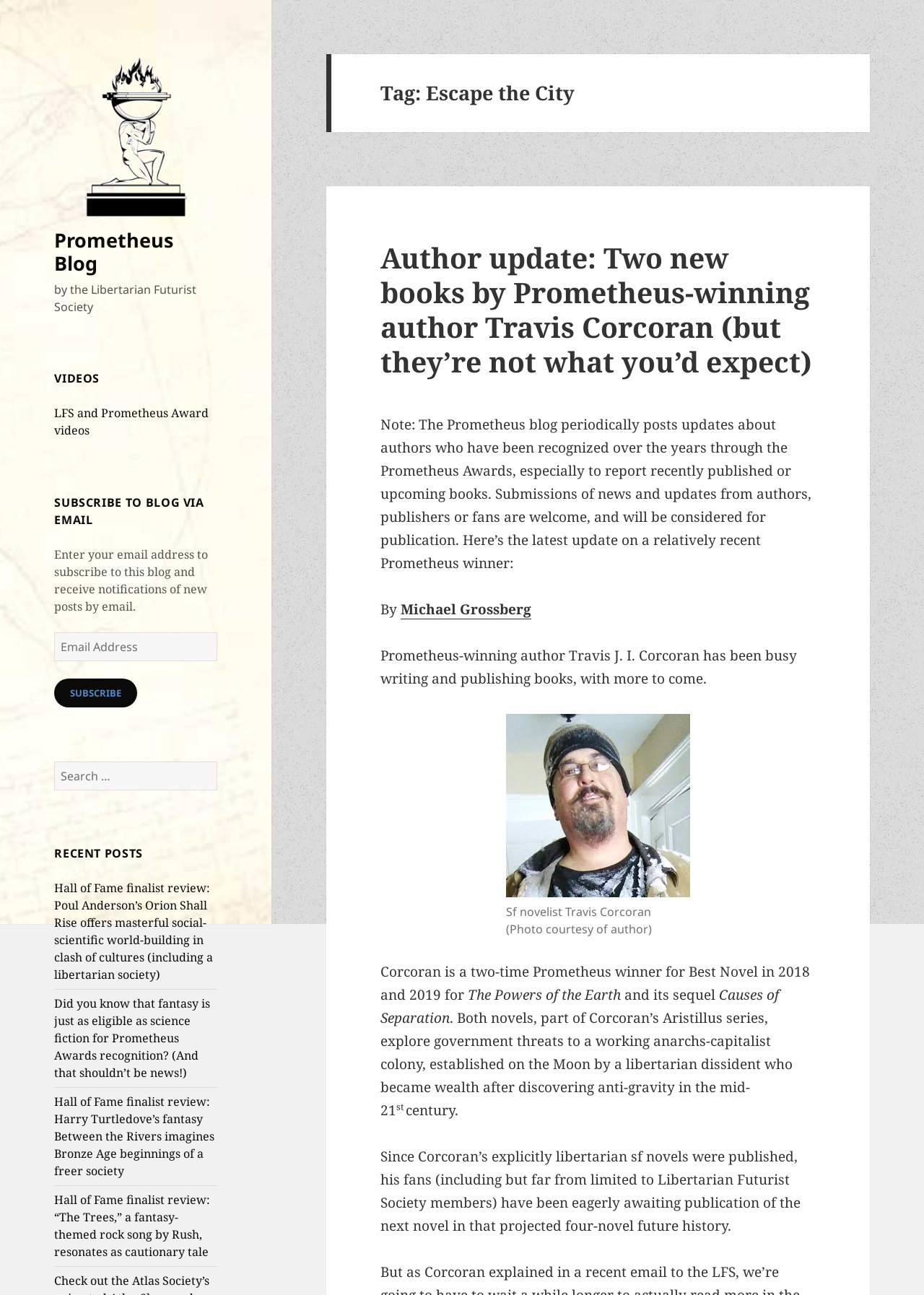Respond with a single word or phrase to the following question: What is the name of the blog?

Prometheus Blog